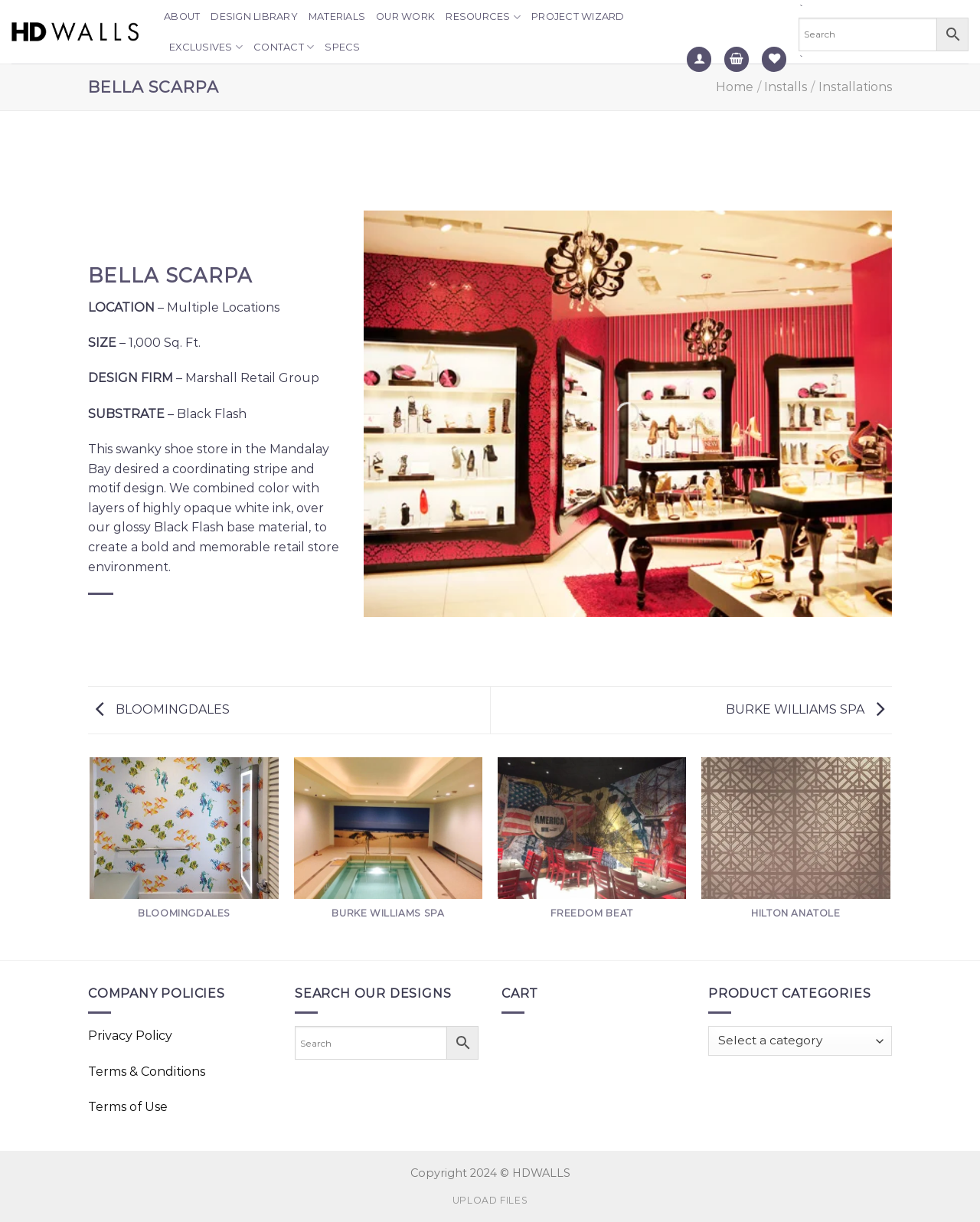Please provide a comprehensive answer to the question below using the information from the image: What is the company name?

The company name is obtained from the heading element 'BELLA SCARPA' located at the top of the webpage.